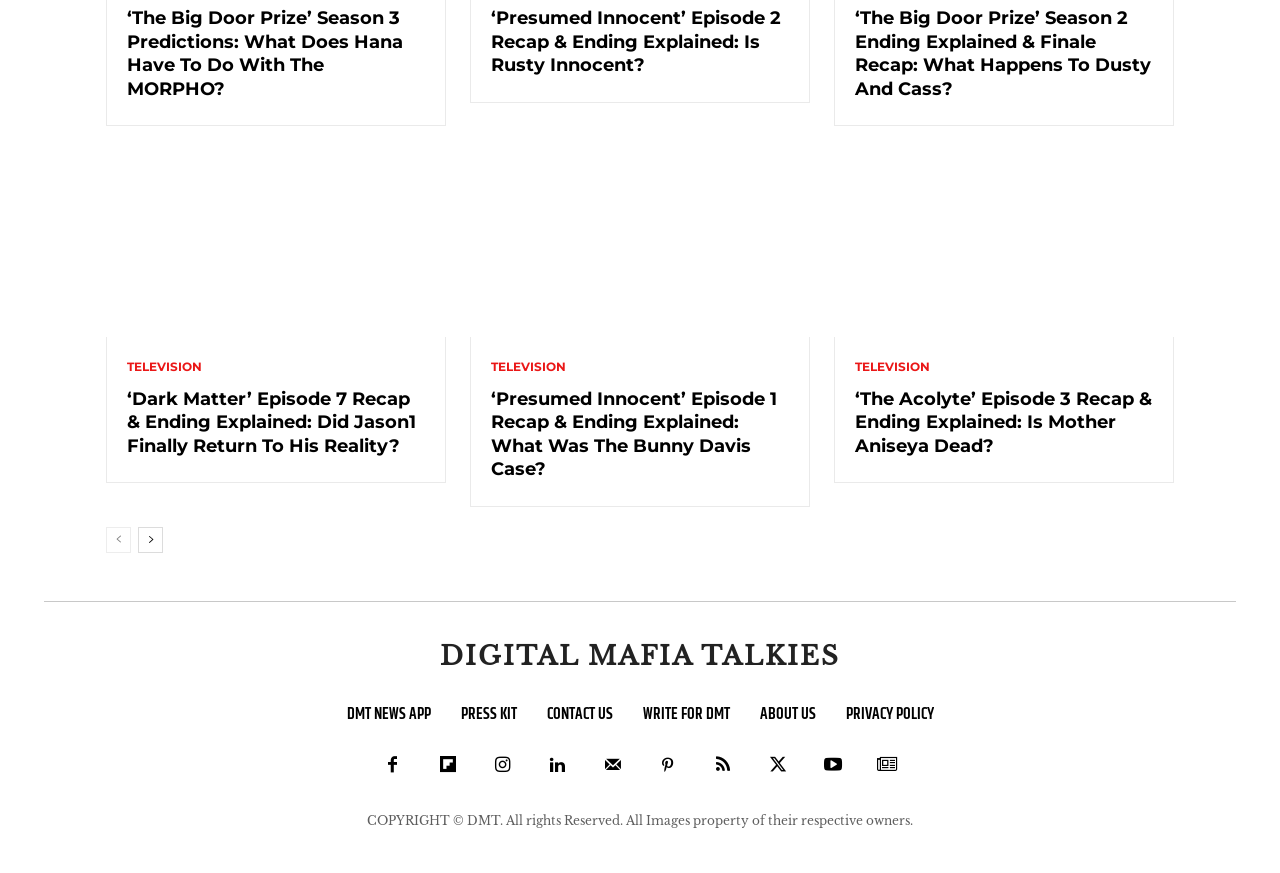Select the bounding box coordinates of the element I need to click to carry out the following instruction: "Explore the Dark Matter Episode 7 Recap".

[0.099, 0.444, 0.332, 0.525]